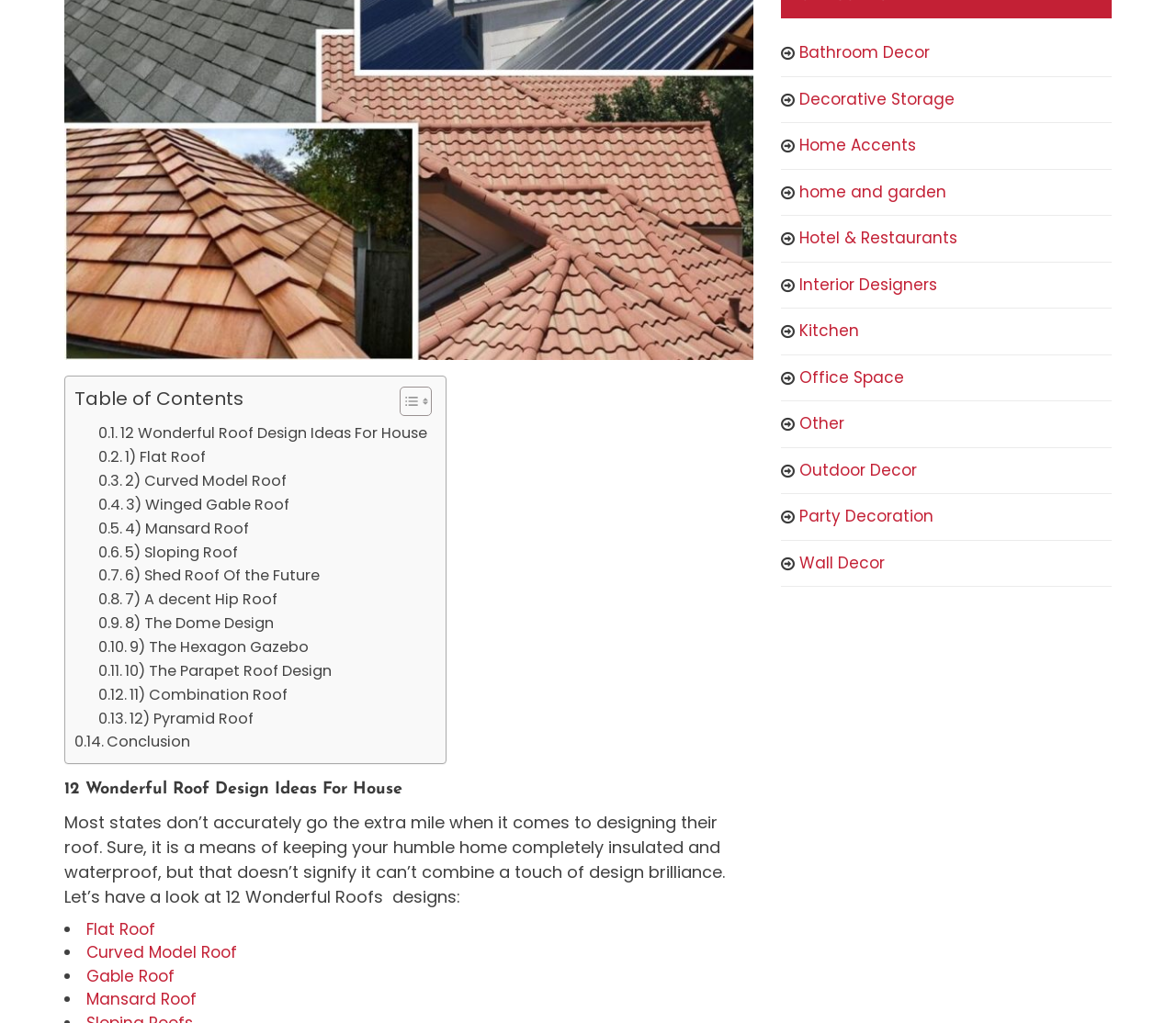Show the bounding box coordinates of the element that should be clicked to complete the task: "Read about '12 Wonderful Roof Design Ideas For House'".

[0.055, 0.762, 0.641, 0.782]